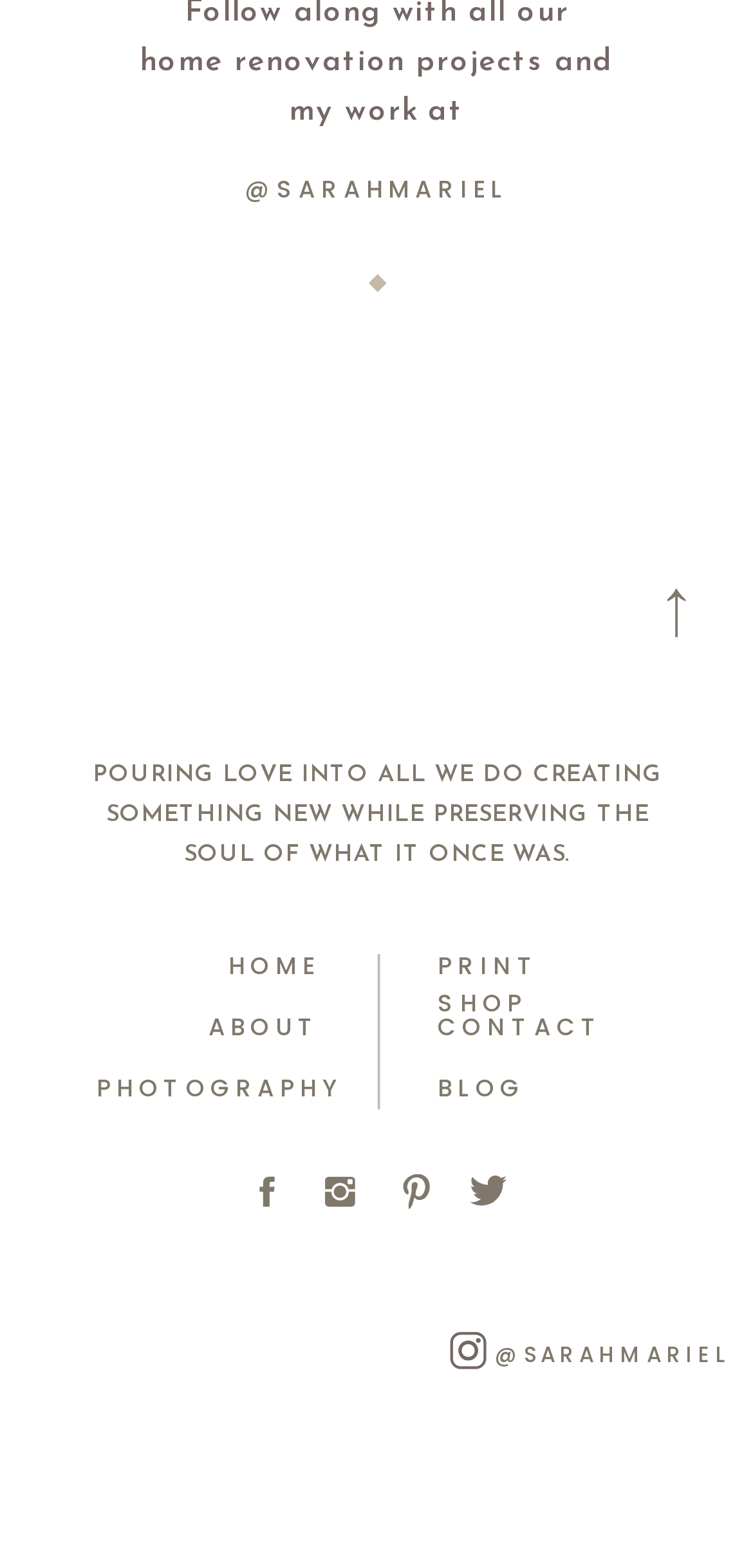Based on the element description ABOUT, identify the bounding box of the UI element in the given webpage screenshot. The coordinates should be in the format (top-left x, top-left y, bottom-right x, bottom-right y) and must be between 0 and 1.

[0.219, 0.643, 0.425, 0.669]